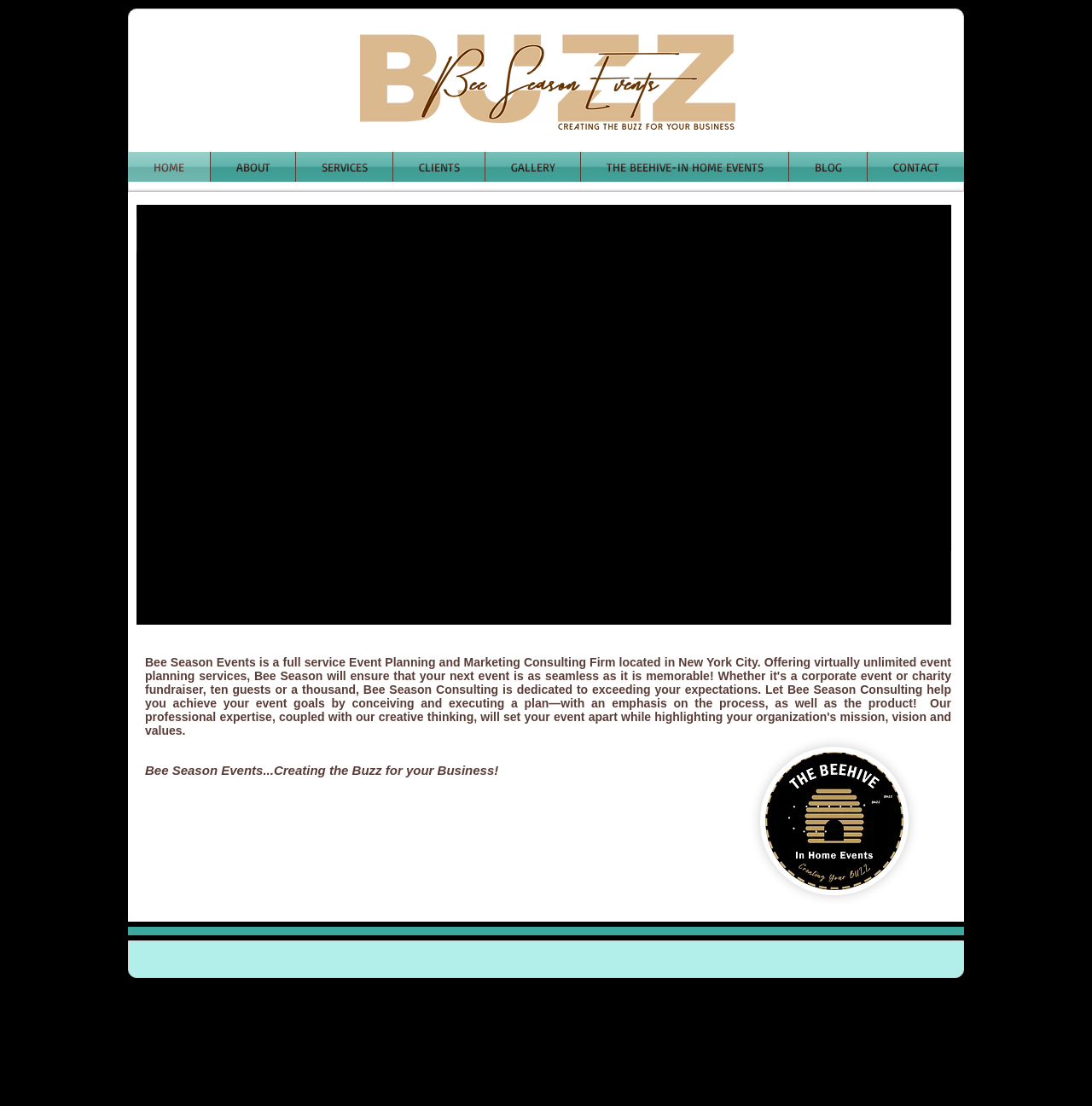Determine the bounding box coordinates of the area to click in order to meet this instruction: "Visit the ABOUT page".

[0.193, 0.137, 0.27, 0.164]